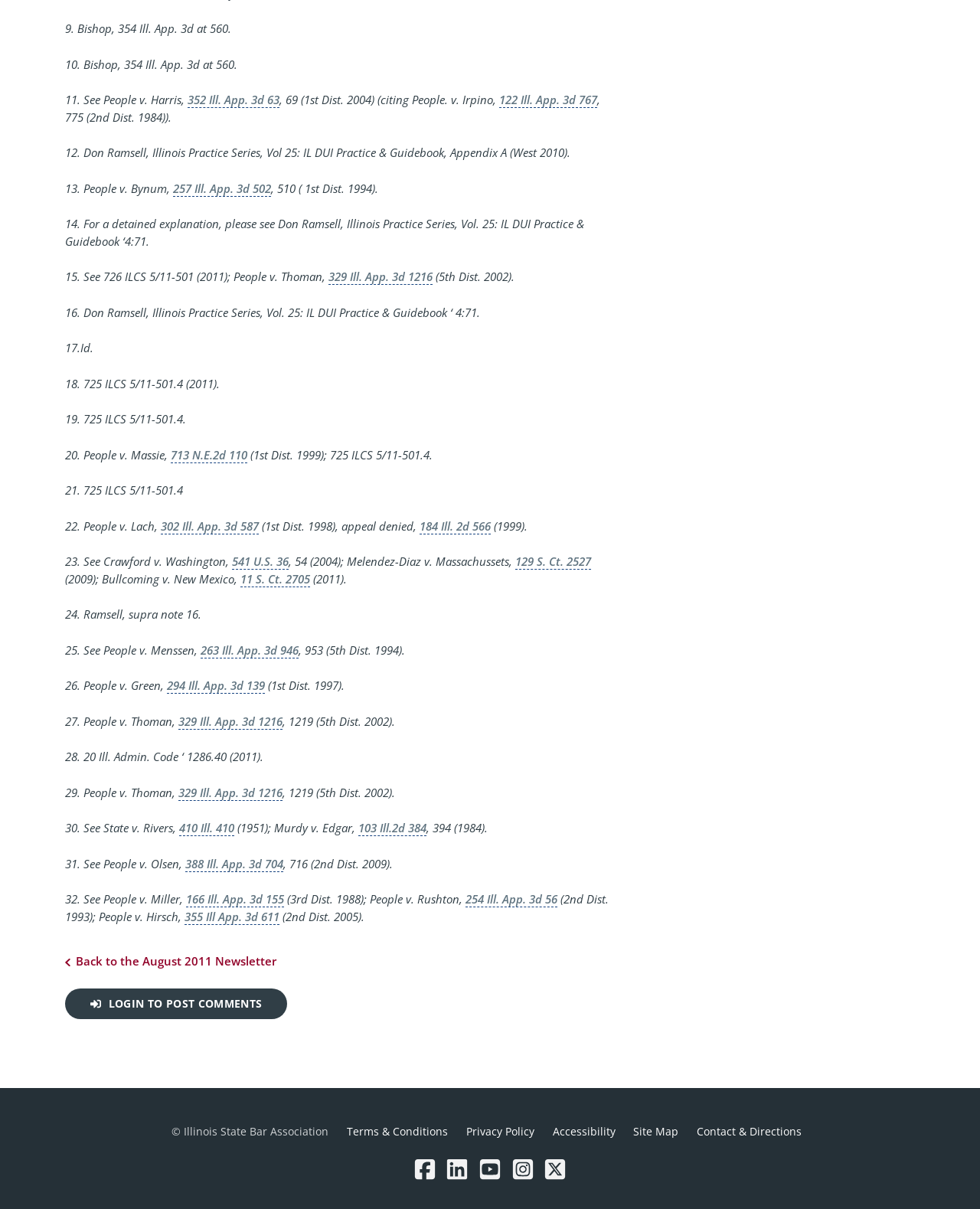What is the statute cited in the 18th sentence?
Refer to the image and give a detailed answer to the question.

The 18th sentence of the webpage mentions '18. 725 ILCS 5/11-501.4 (2011).' which is a statute citation.